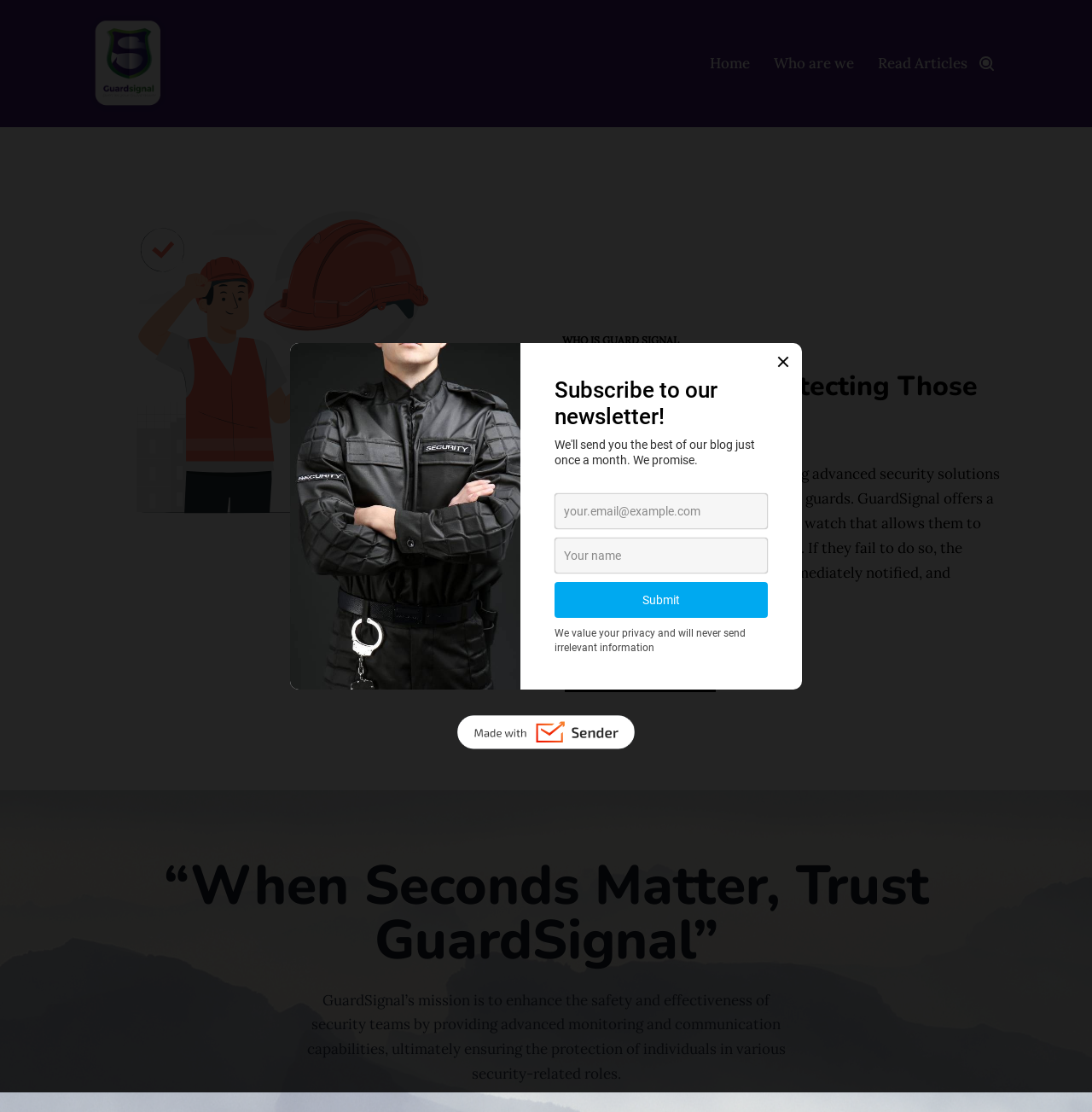Given the description "Who are we", provide the bounding box coordinates of the corresponding UI element.

[0.709, 0.046, 0.782, 0.068]